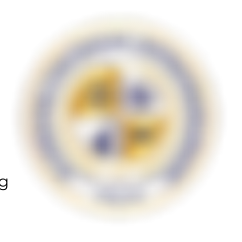Provide a brief response in the form of a single word or phrase:
Where is the logo often used?

Outreach programs and resources